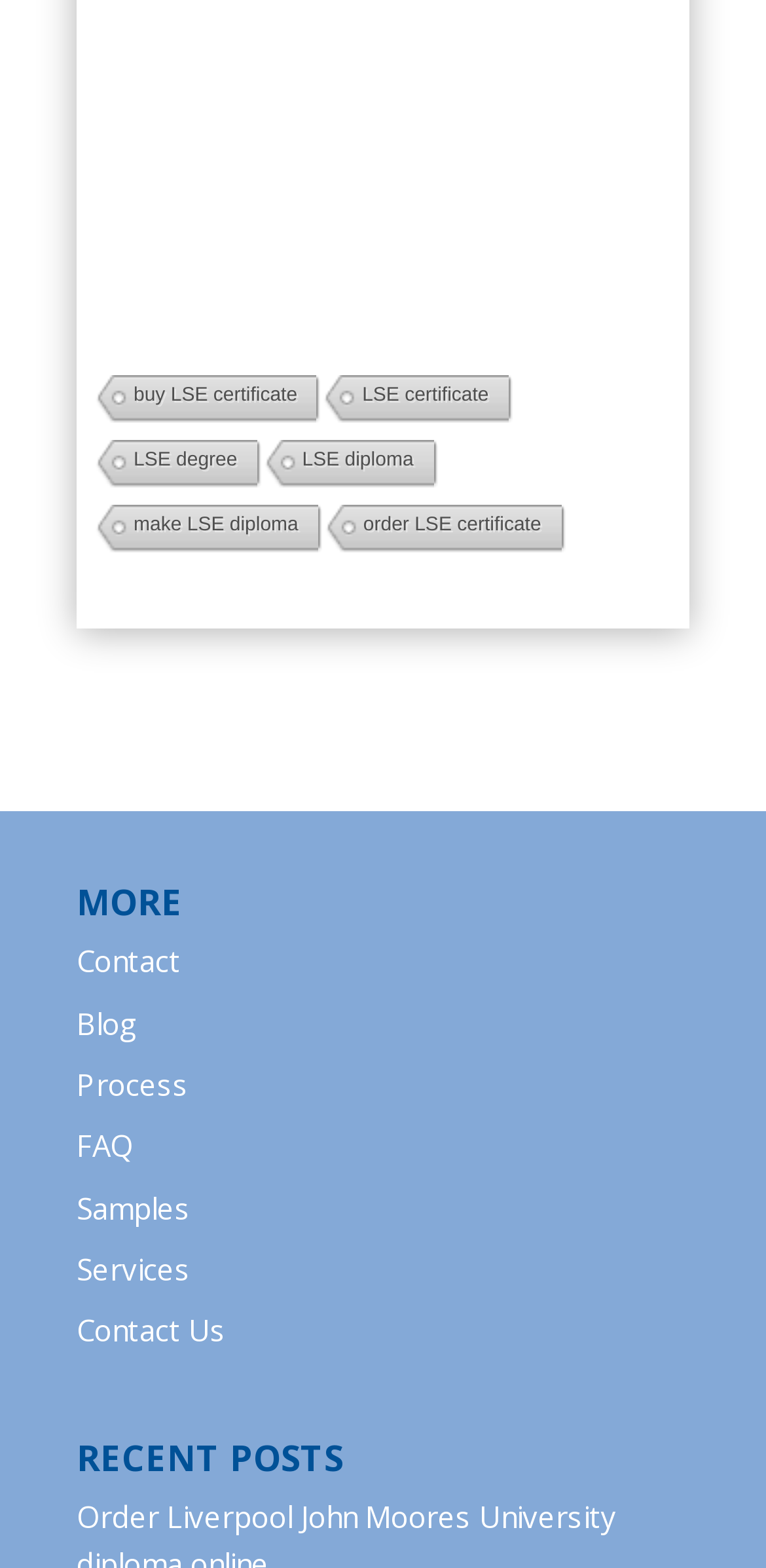Please find the bounding box coordinates for the clickable element needed to perform this instruction: "check the FAQ".

[0.1, 0.718, 0.174, 0.743]